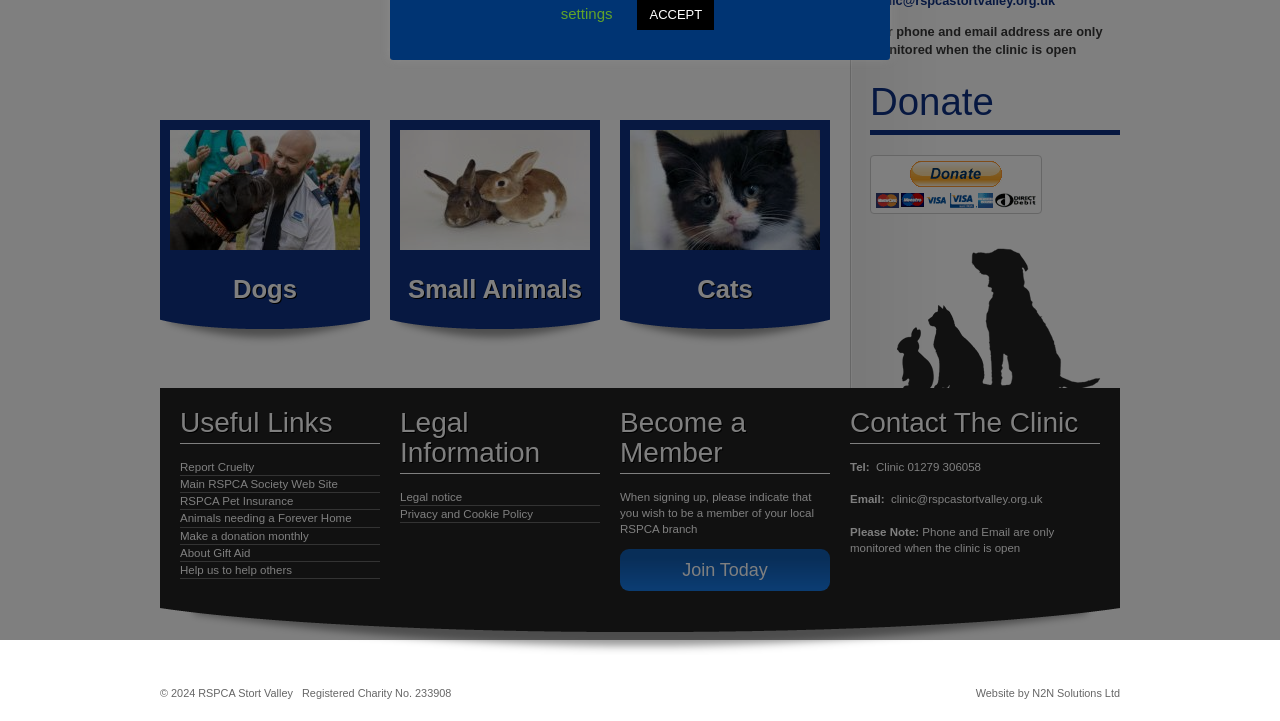Identify and provide the bounding box for the element described by: "Privacy and Cookie Policy".

[0.312, 0.702, 0.469, 0.726]